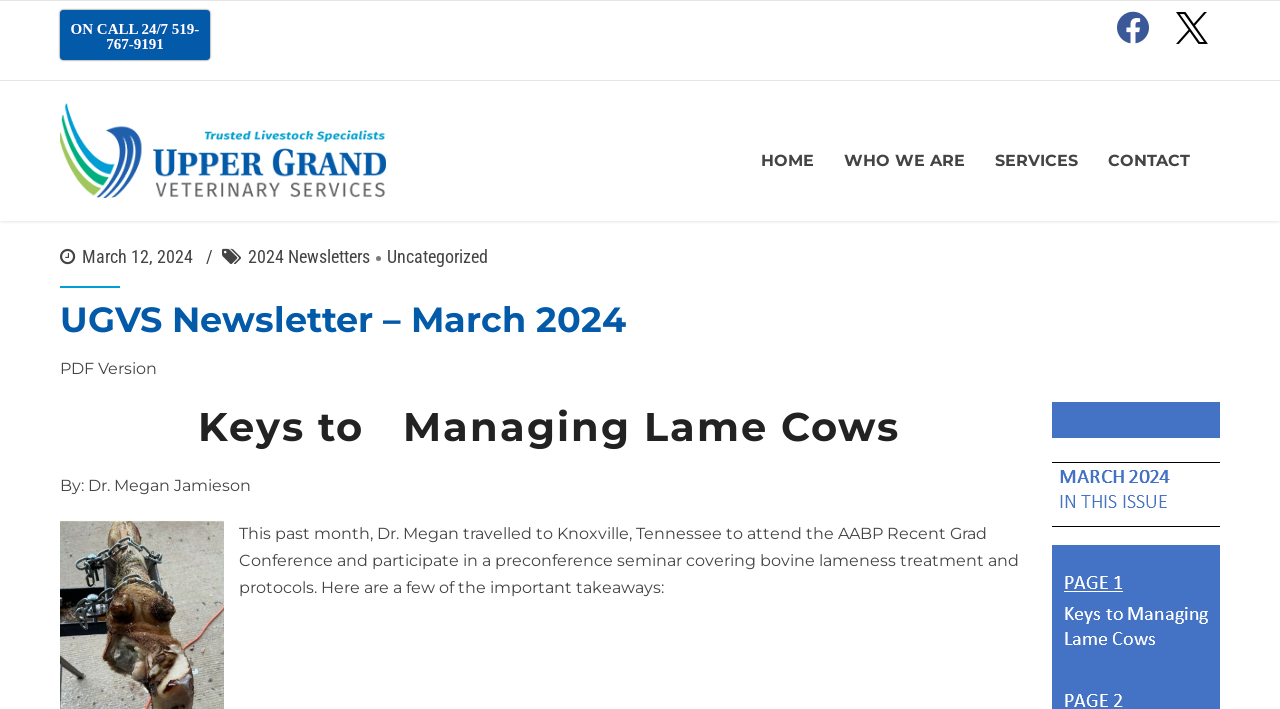Identify the bounding box for the element characterized by the following description: "Check Availability".

None